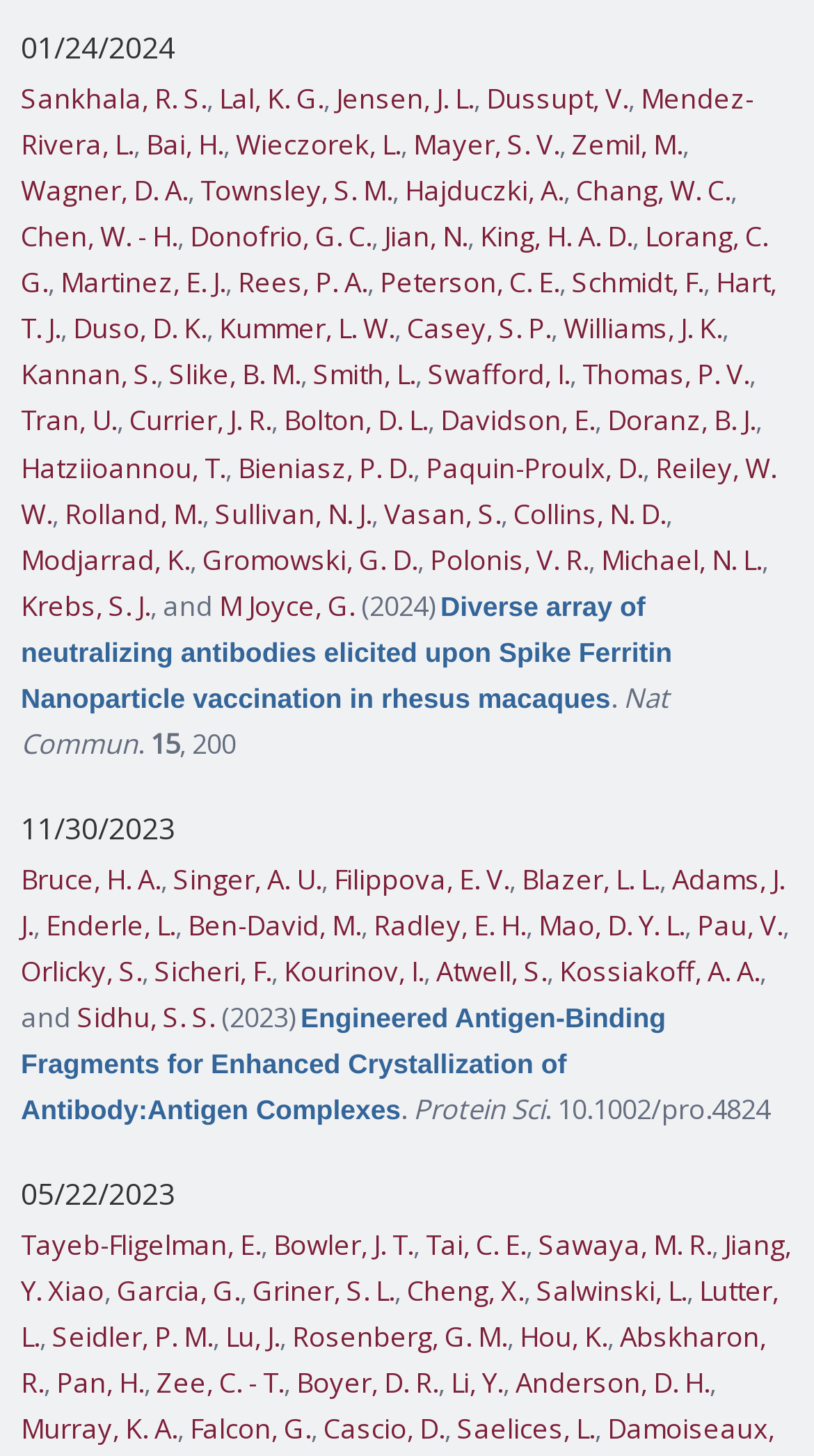Who is the author of the second publication?
Refer to the image and respond with a one-word or short-phrase answer.

Bruce, H. A.